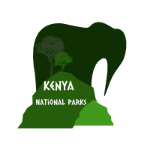Provide a short answer using a single word or phrase for the following question: 
What color is the text in the logo?

White